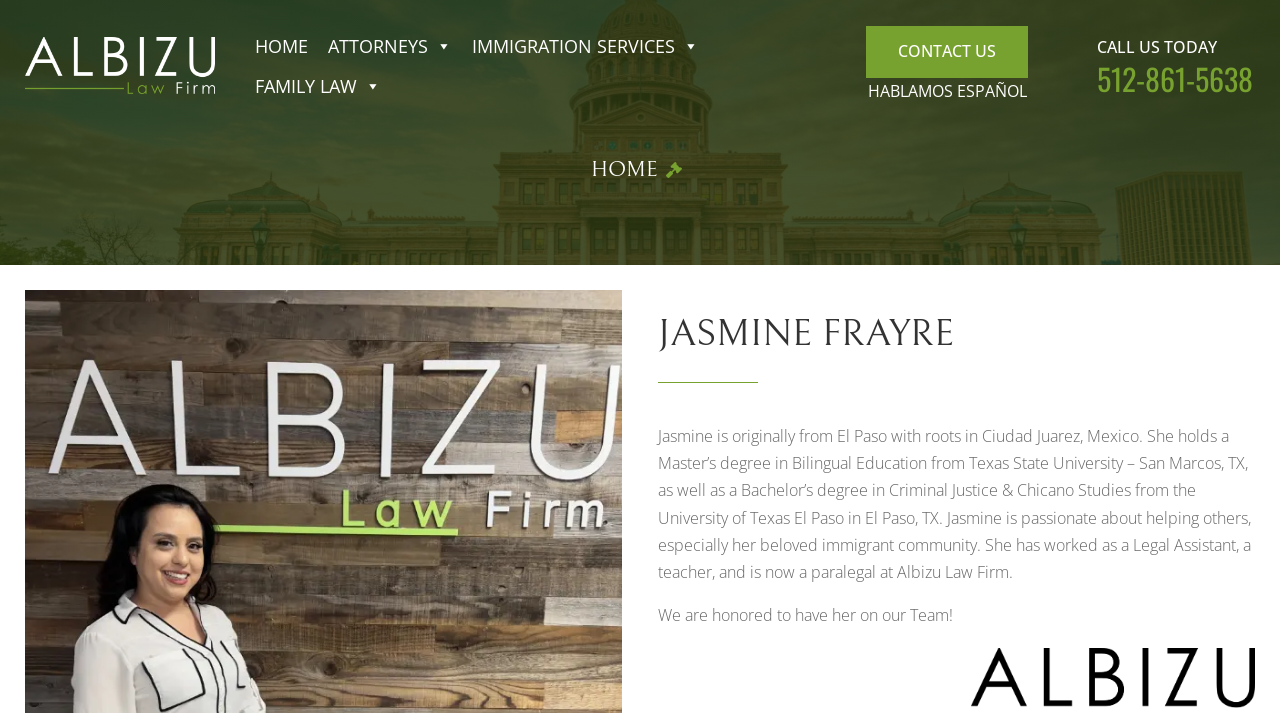Identify the bounding box coordinates of the element that should be clicked to fulfill this task: "contact us". The coordinates should be provided as four float numbers between 0 and 1, i.e., [left, top, right, bottom].

[0.677, 0.037, 0.804, 0.109]